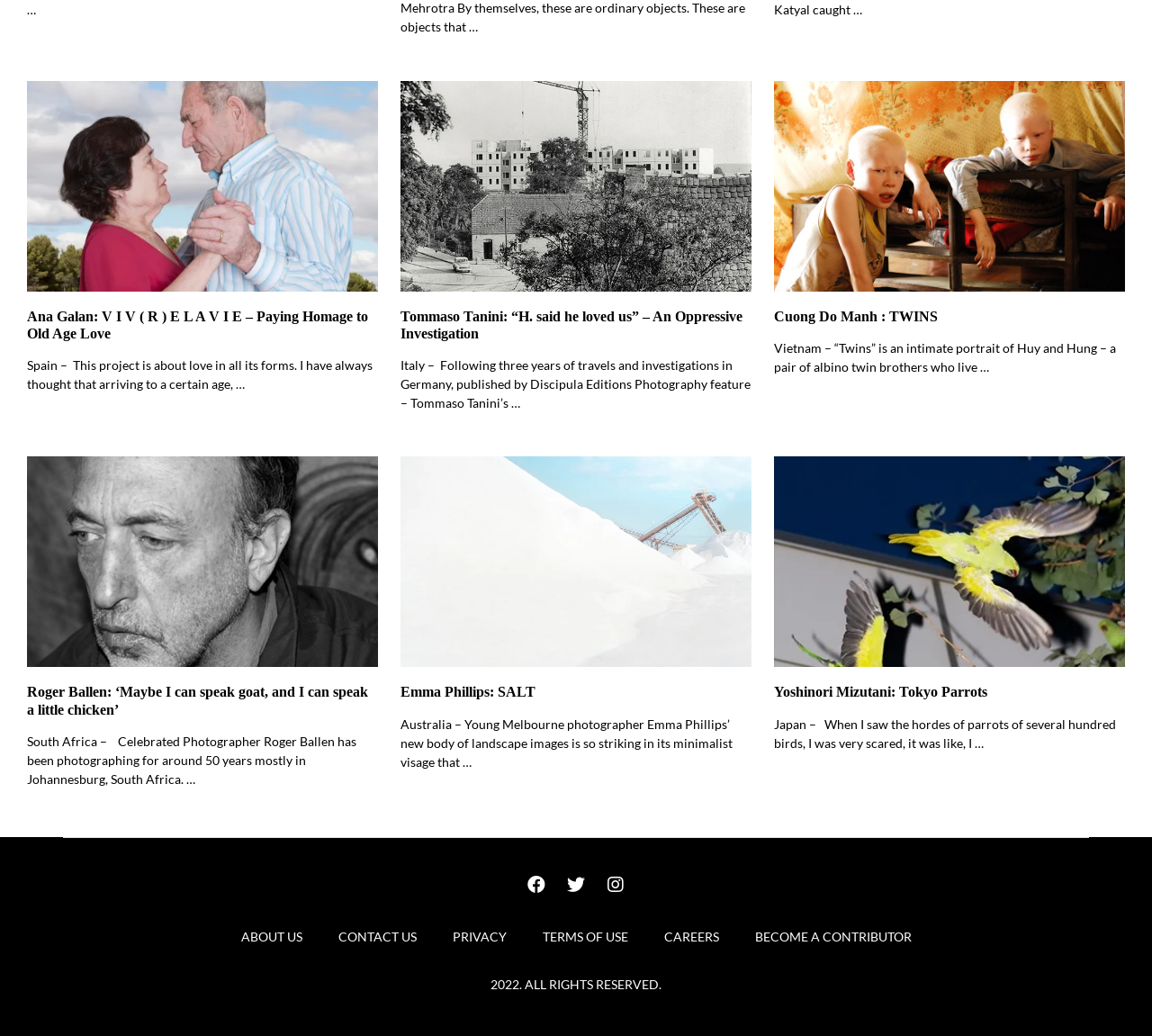Determine the bounding box coordinates of the section to be clicked to follow the instruction: "Read about Tommaso Tanini's investigation". The coordinates should be given as four float numbers between 0 and 1, formatted as [left, top, right, bottom].

[0.348, 0.297, 0.652, 0.33]